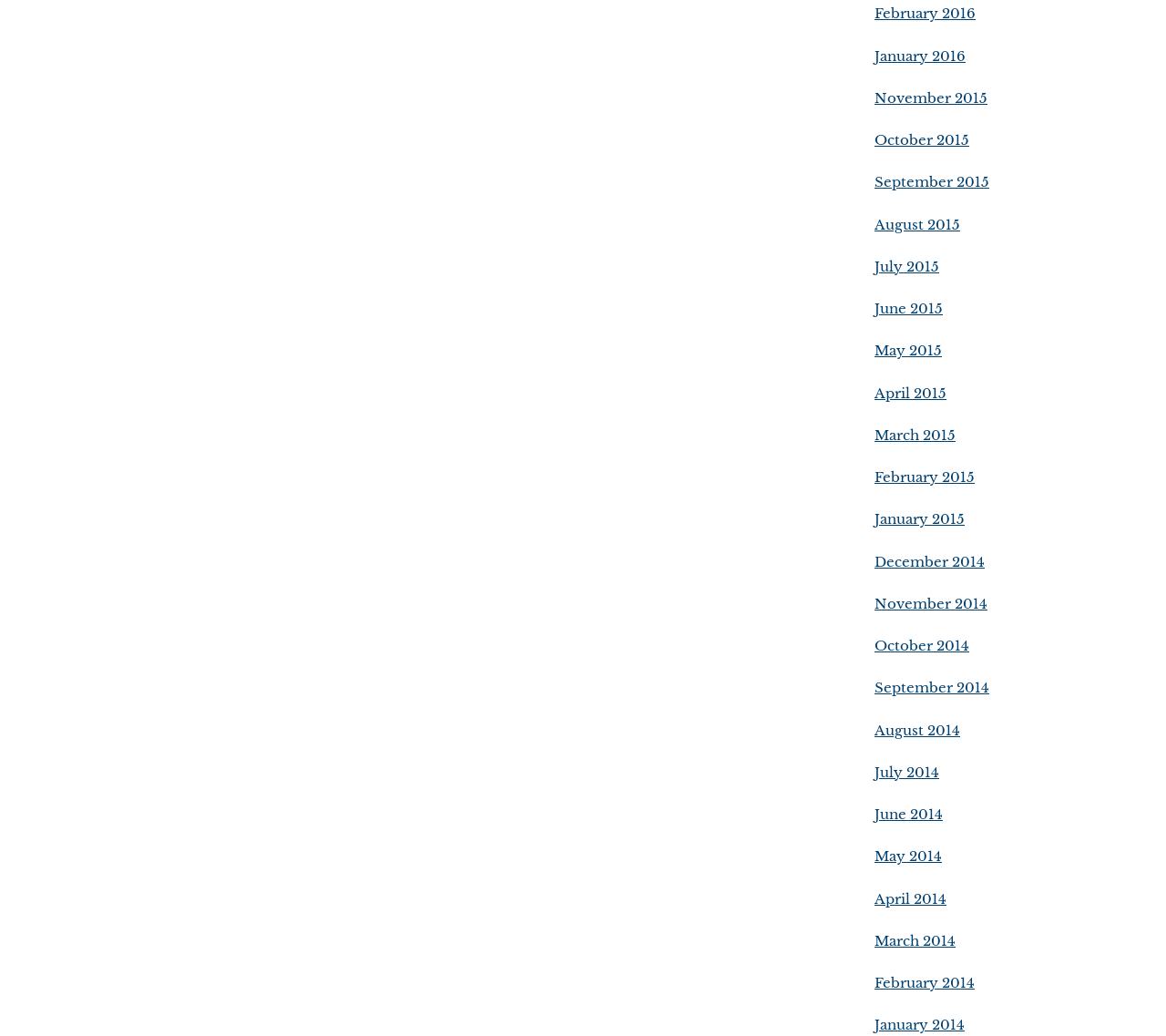Determine the bounding box coordinates of the region I should click to achieve the following instruction: "view January 2015". Ensure the bounding box coordinates are four float numbers between 0 and 1, i.e., [left, top, right, bottom].

[0.75, 0.493, 0.827, 0.51]